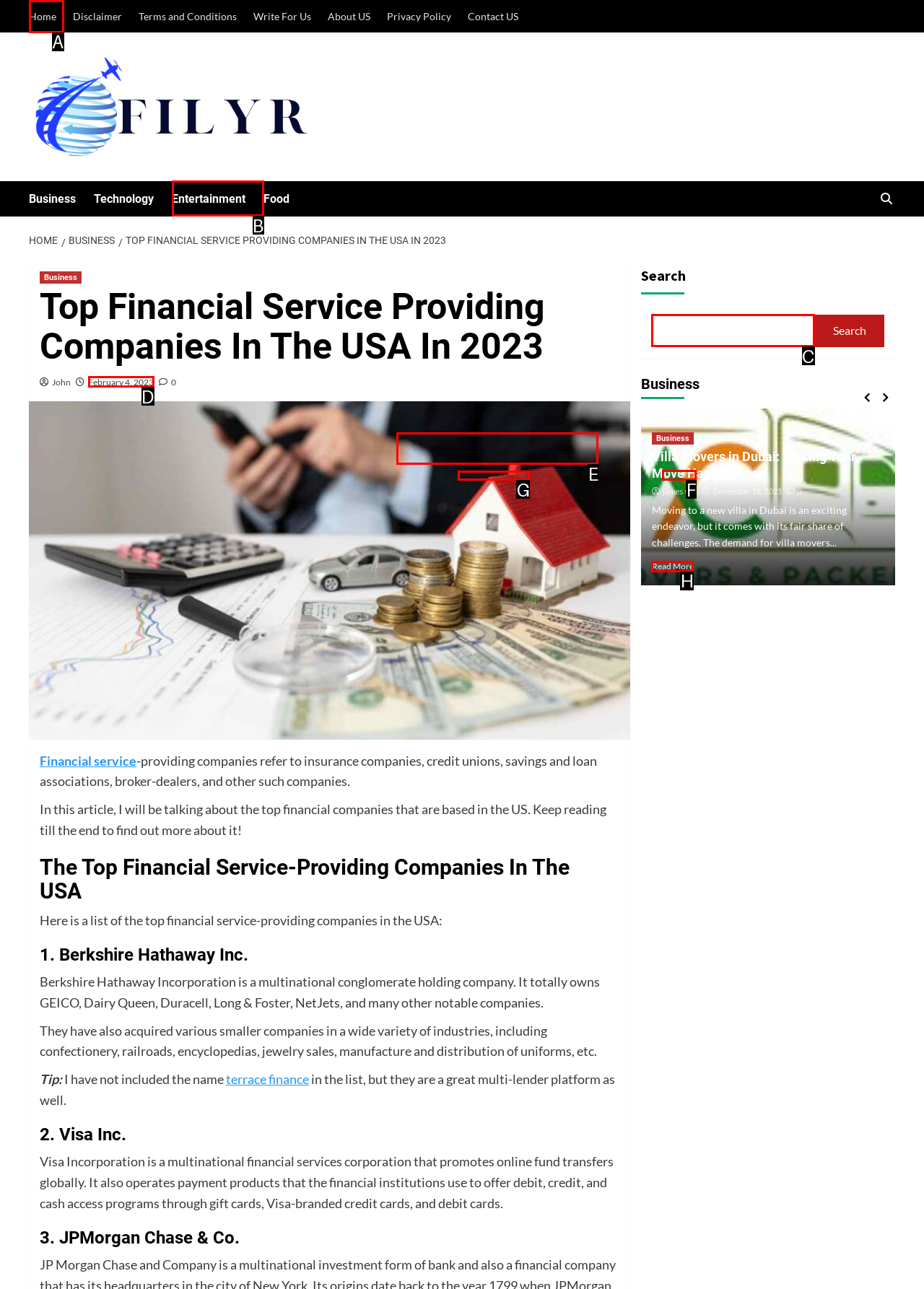Determine which option matches the element description: parent_node: Search name="s"
Answer using the letter of the correct option.

C